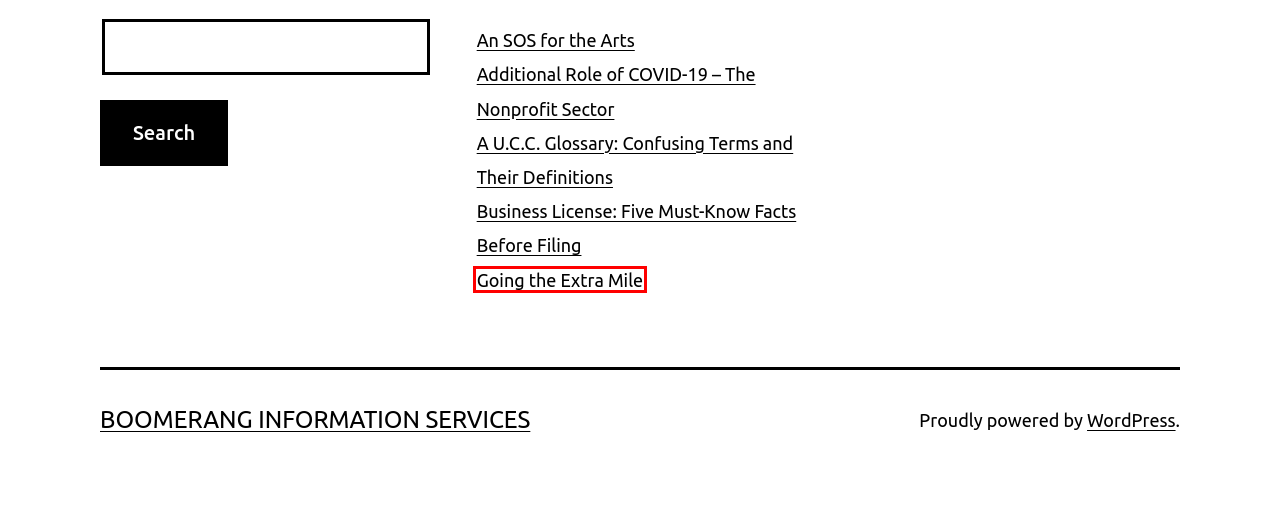You have a screenshot of a webpage with a red bounding box around an element. Choose the best matching webpage description that would appear after clicking the highlighted element. Here are the candidates:
A. An SOS for the Arts - Boomerang Information Services
B. boomerangstgng, Author at Boomerang Information Services
C. Business License: Five Must-Know Facts Before Filing - Boomerang Information Services
D. Blog Tool, Publishing Platform, and CMS – WordPress.org
E. A U.C.C. Glossary: Confusing Terms and Their Definitions - Boomerang Information Services
F. Going the Extra Mile - Boomerang Information Services
G. Additional Role of COVID-19 - The Nonprofit Sector - Boomerang Information Services
H. James Wood promoted to director of operations - Boomerang Information Services

F